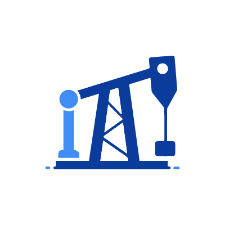What is the significance of advanced IT solutions in the oil and gas market?
Please provide a single word or phrase as your answer based on the image.

Navigate complexities and challenges